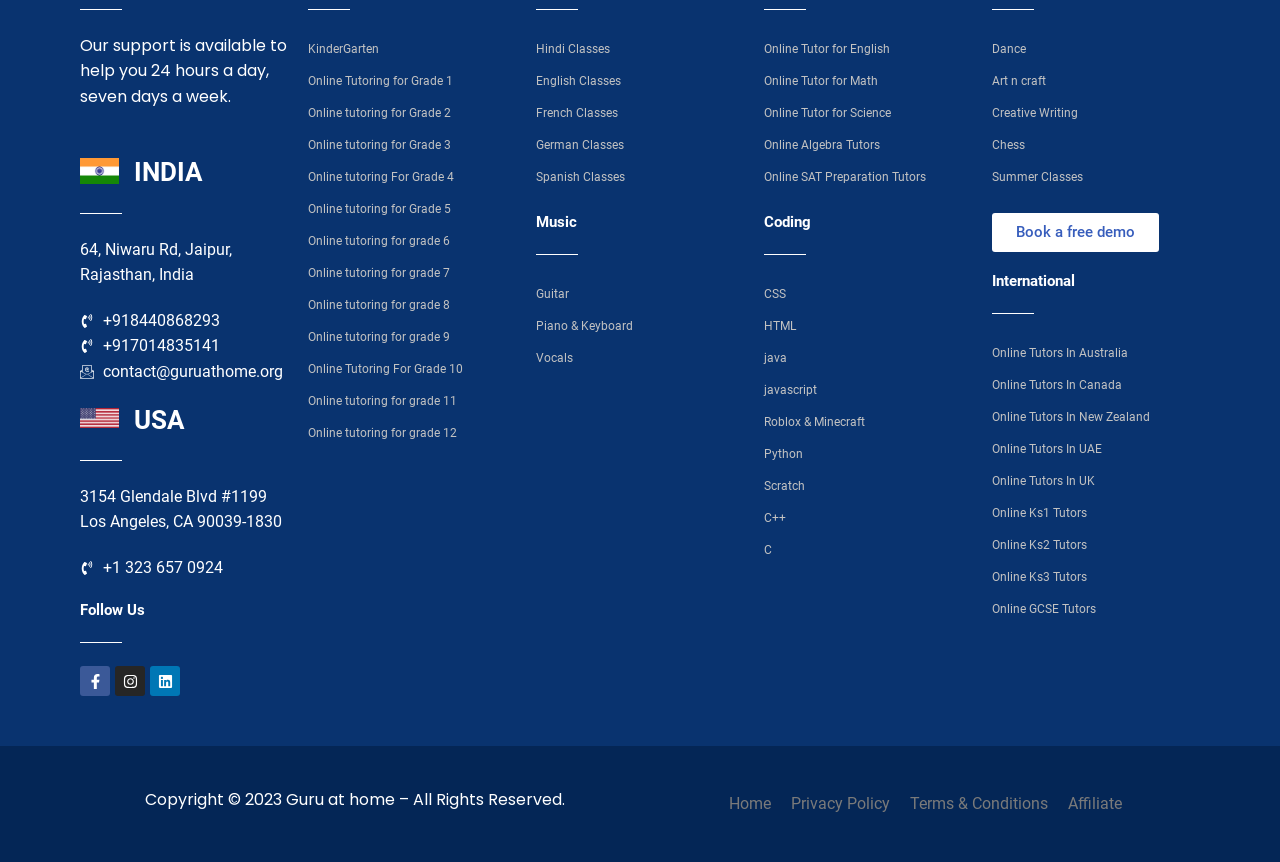Pinpoint the bounding box coordinates for the area that should be clicked to perform the following instruction: "Follow us on Facebook".

[0.062, 0.773, 0.086, 0.808]